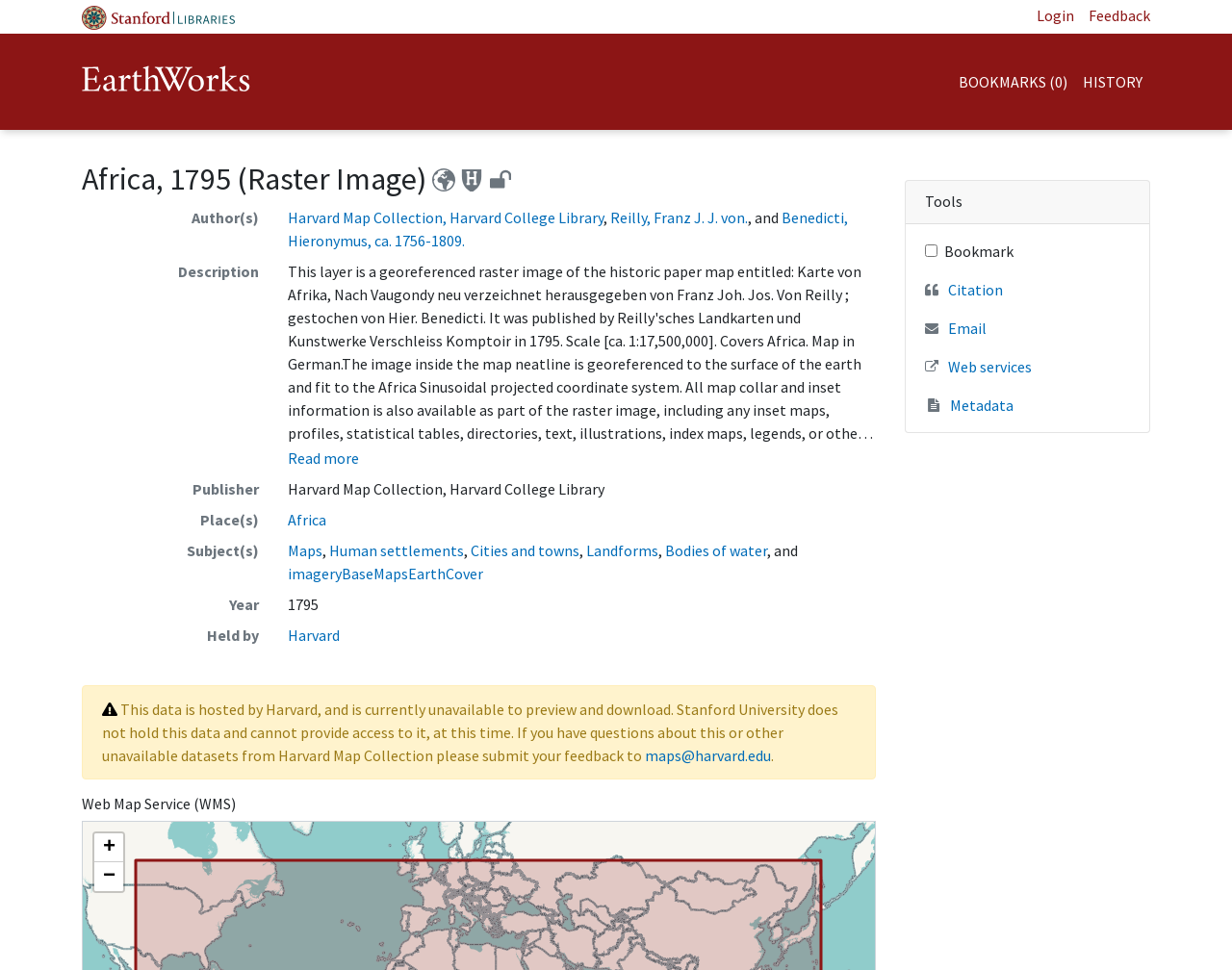Pinpoint the bounding box coordinates of the clickable element to carry out the following instruction: "Zoom in the map."

[0.077, 0.859, 0.1, 0.889]